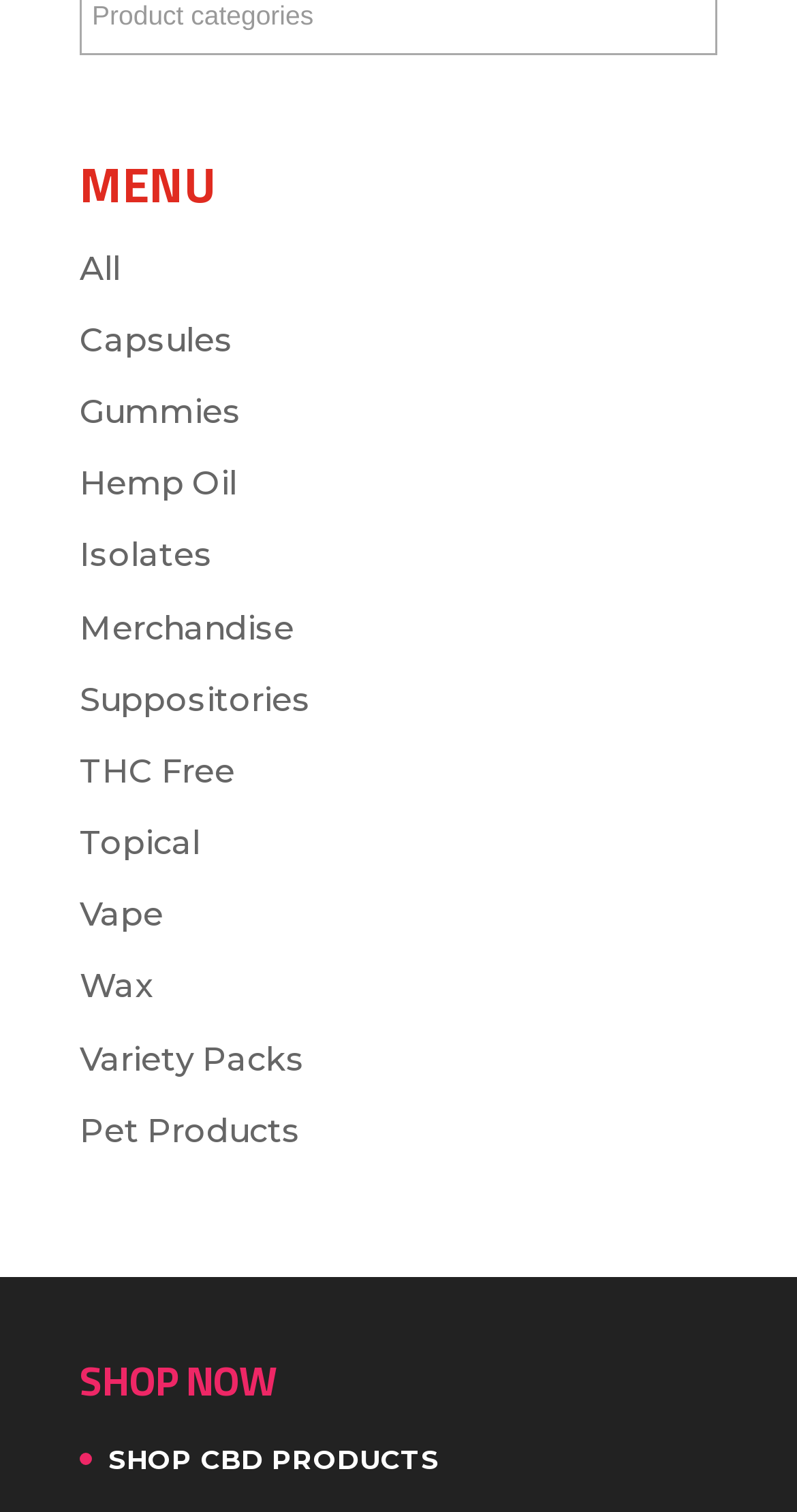Given the element description: "Gummies", predict the bounding box coordinates of this UI element. The coordinates must be four float numbers between 0 and 1, given as [left, top, right, bottom].

[0.1, 0.259, 0.303, 0.285]